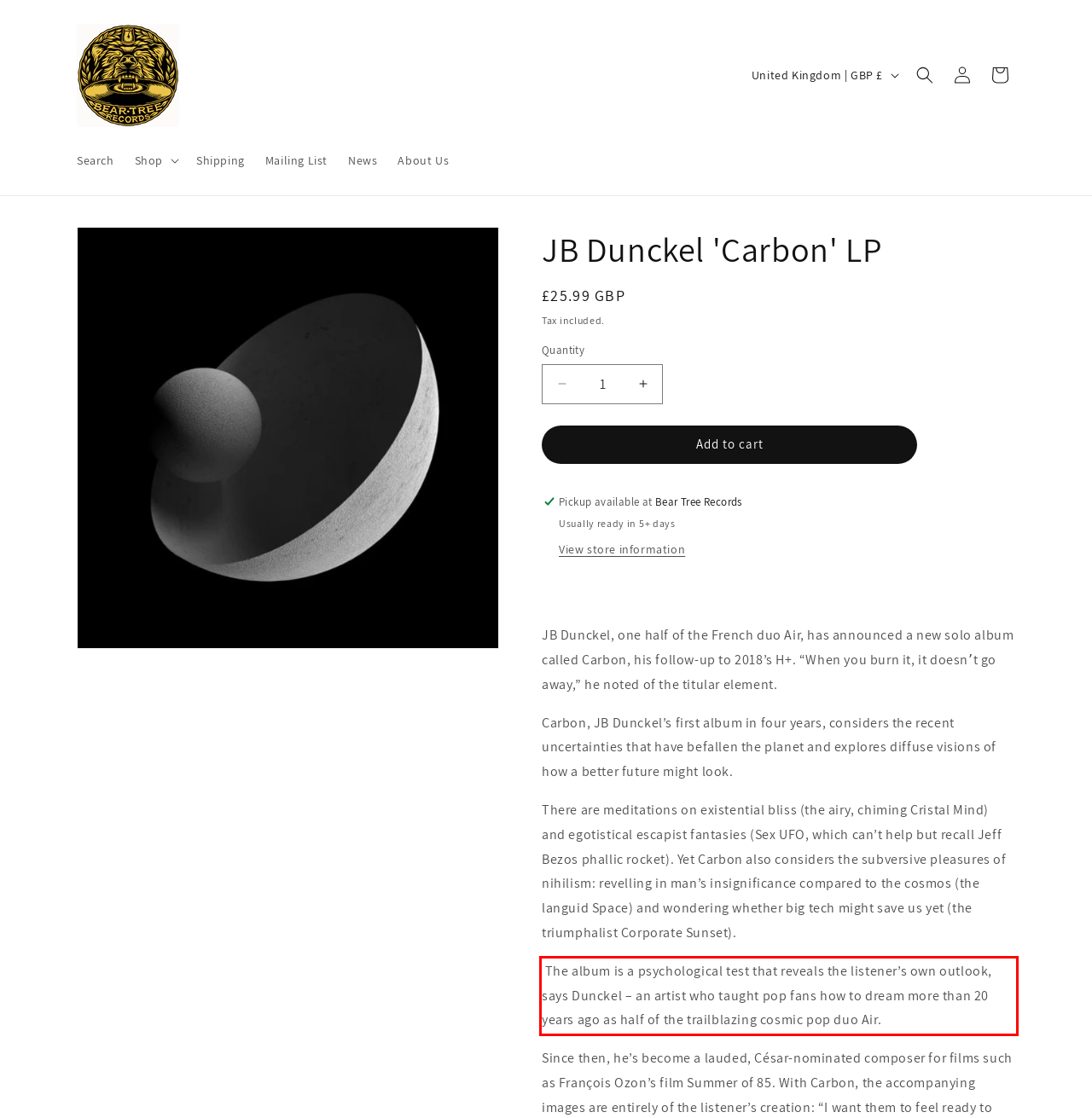You have a screenshot of a webpage with a red bounding box. Use OCR to generate the text contained within this red rectangle.

The album is a psychological test that reveals the listener’s own outlook, says Dunckel – an artist who taught pop fans how to dream more than 20 years ago as half of the trailblazing cosmic pop duo Air.